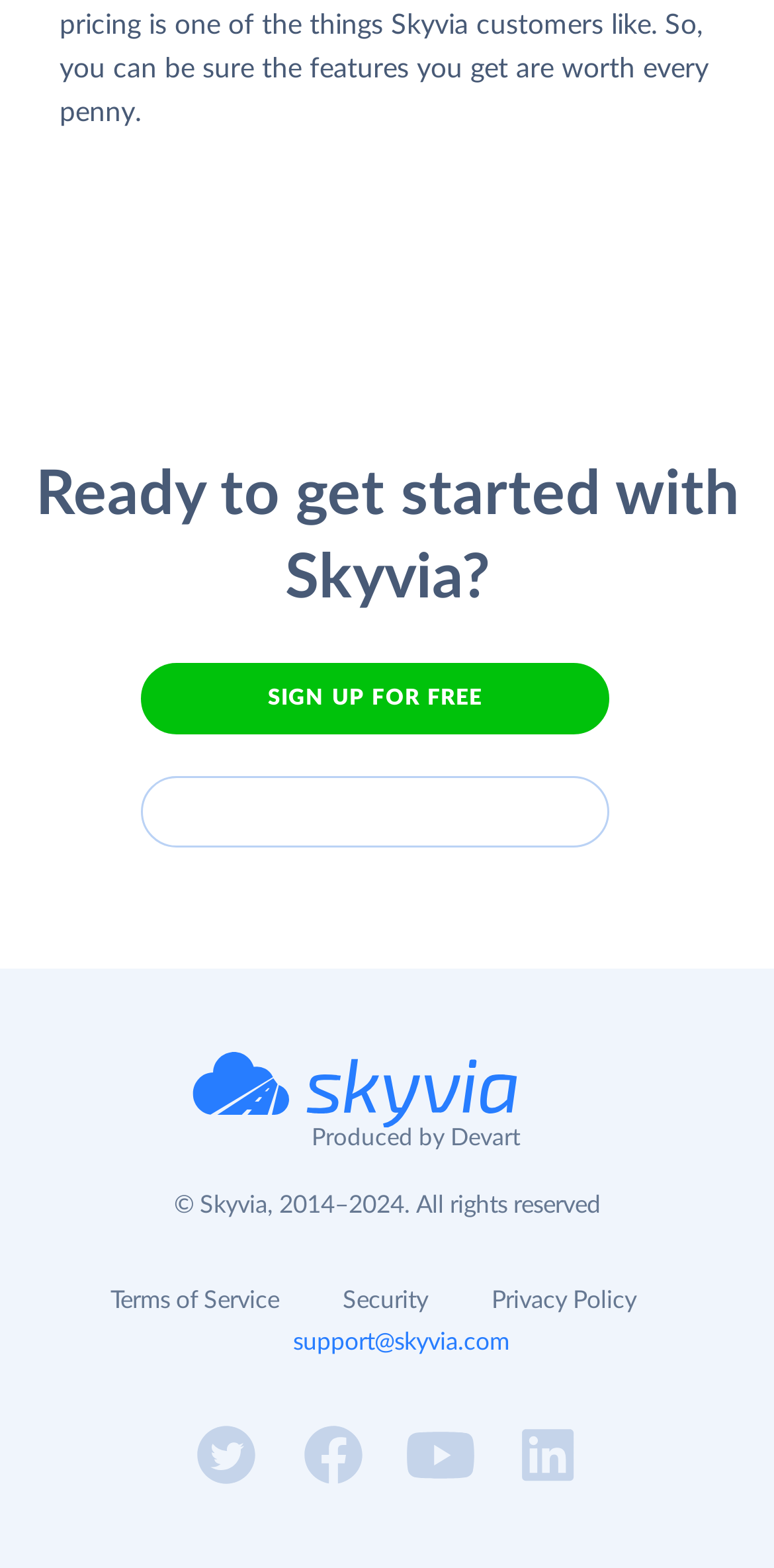Provide a short answer to the following question with just one word or phrase: How many links are present in the footer section of the webpage?

4